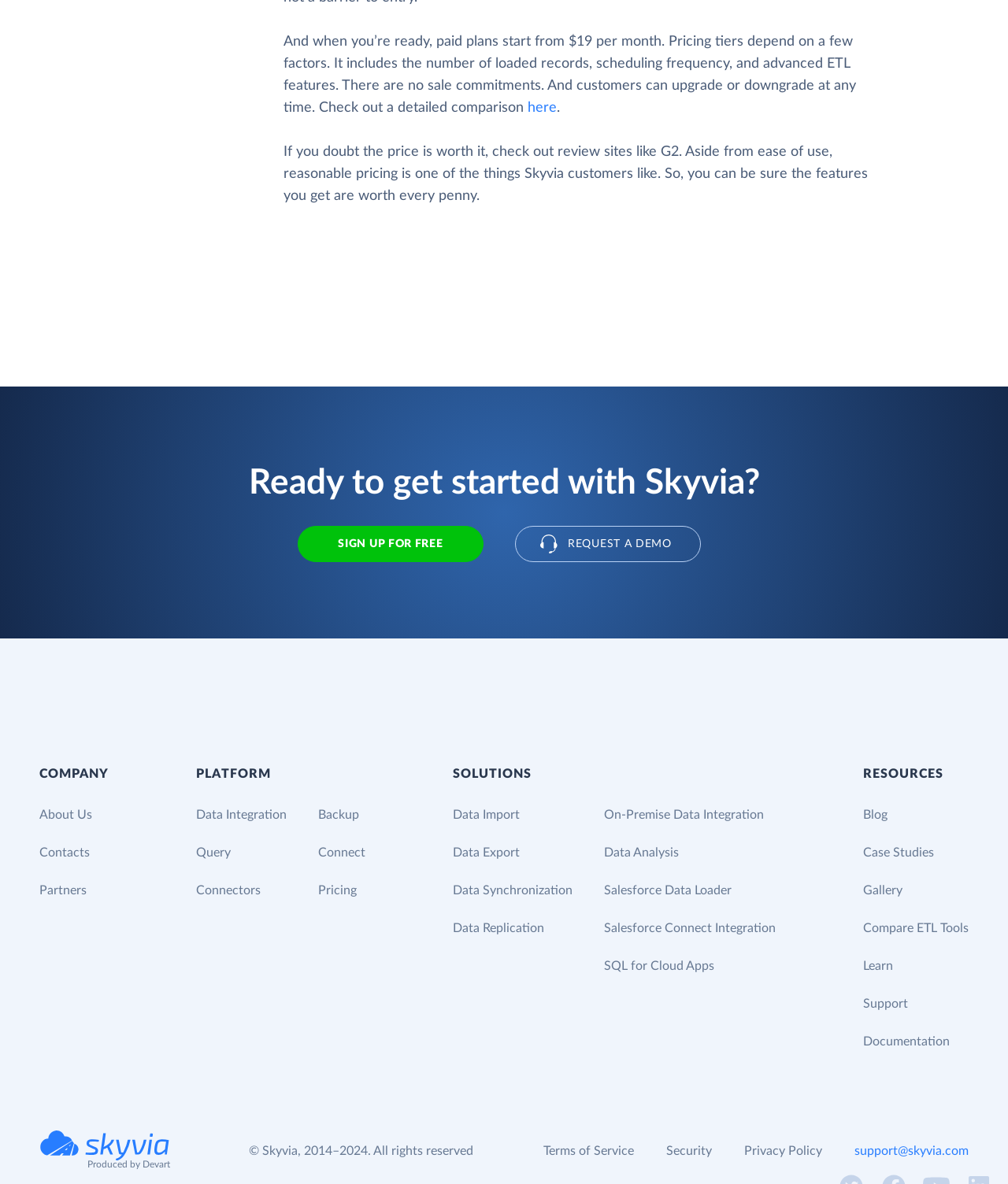Determine the bounding box coordinates of the clickable element to achieve the following action: 'Sign up for free'. Provide the coordinates as four float values between 0 and 1, formatted as [left, top, right, bottom].

[0.295, 0.444, 0.48, 0.475]